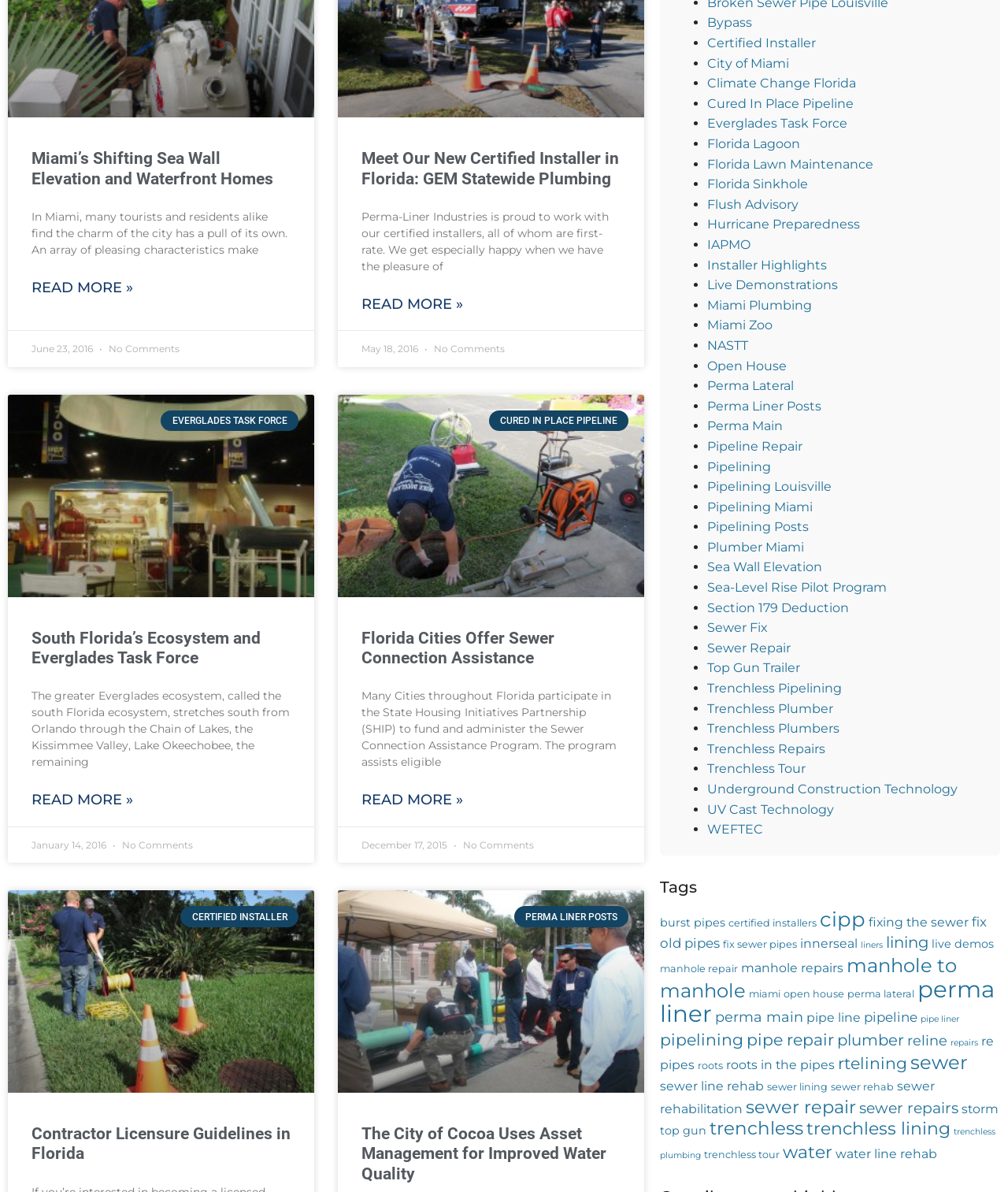Please determine the bounding box coordinates of the element to click in order to execute the following instruction: "Explore the link about 'Contractor Licensure Guidelines in Florida'". The coordinates should be four float numbers between 0 and 1, specified as [left, top, right, bottom].

[0.031, 0.943, 0.288, 0.976]